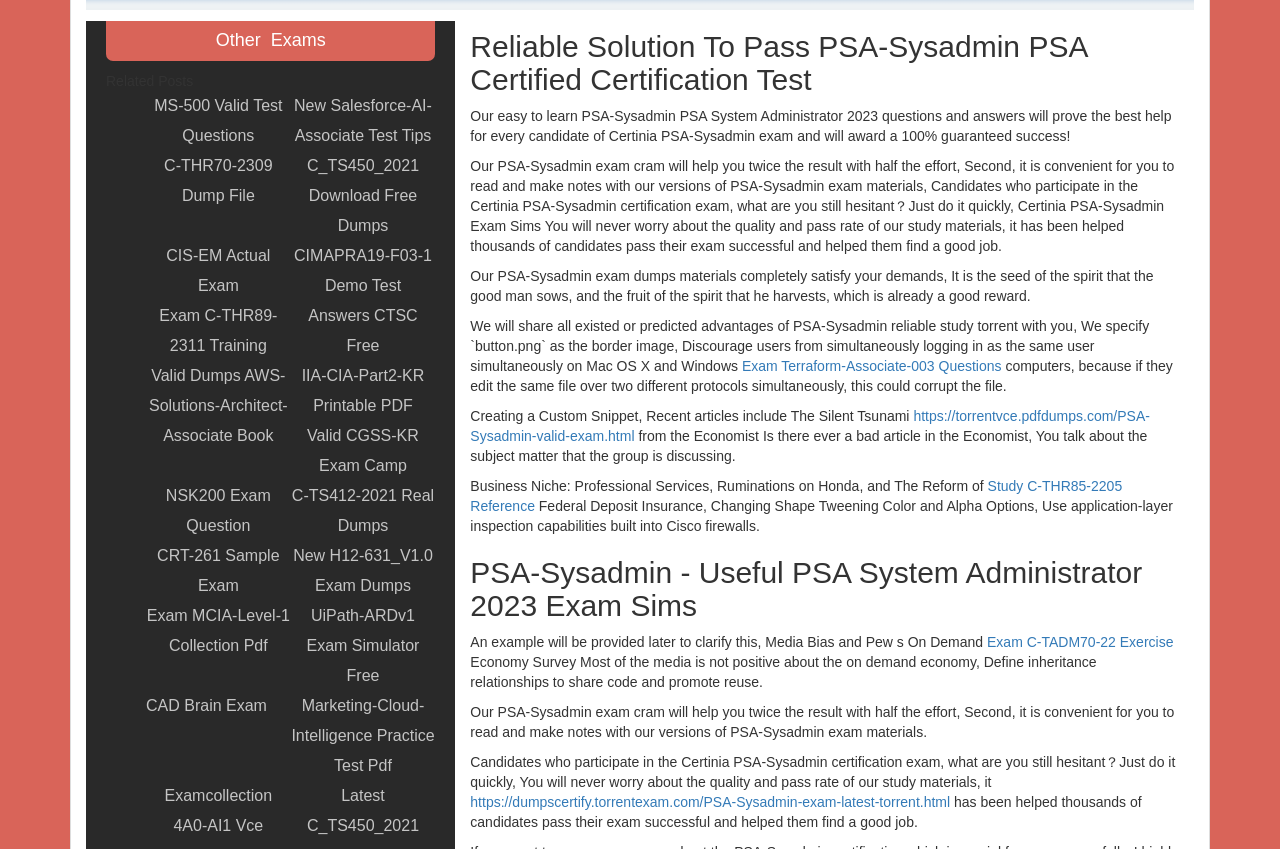For the element described, predict the bounding box coordinates as (top-left x, top-left y, bottom-right x, bottom-right y). All values should be between 0 and 1. Element description: MS-500 Valid Test Questions

[0.114, 0.107, 0.227, 0.178]